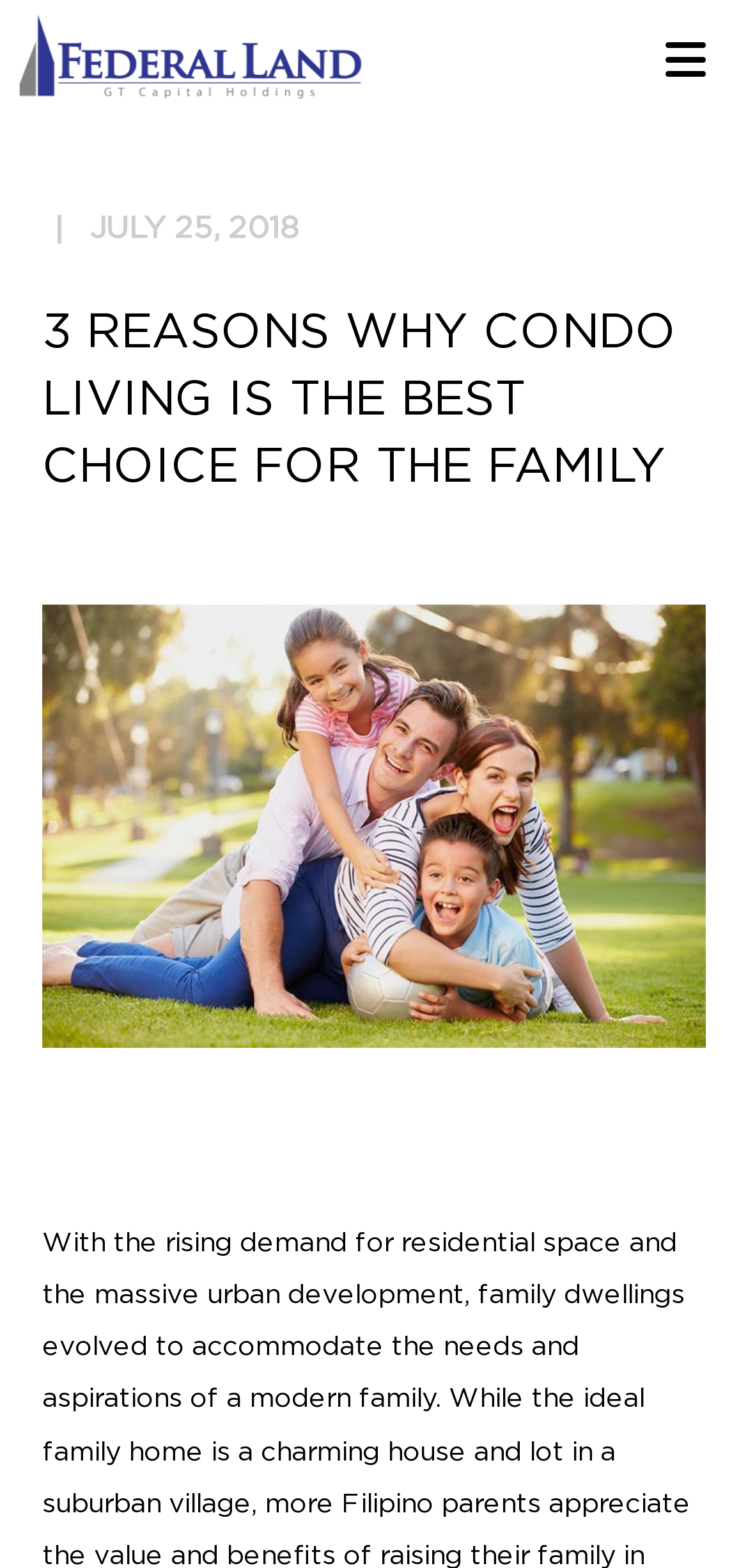Locate the bounding box for the described UI element: "parent_node: Menu". Ensure the coordinates are four float numbers between 0 and 1, formatted as [left, top, right, bottom].

[0.013, 0.0, 0.495, 0.084]